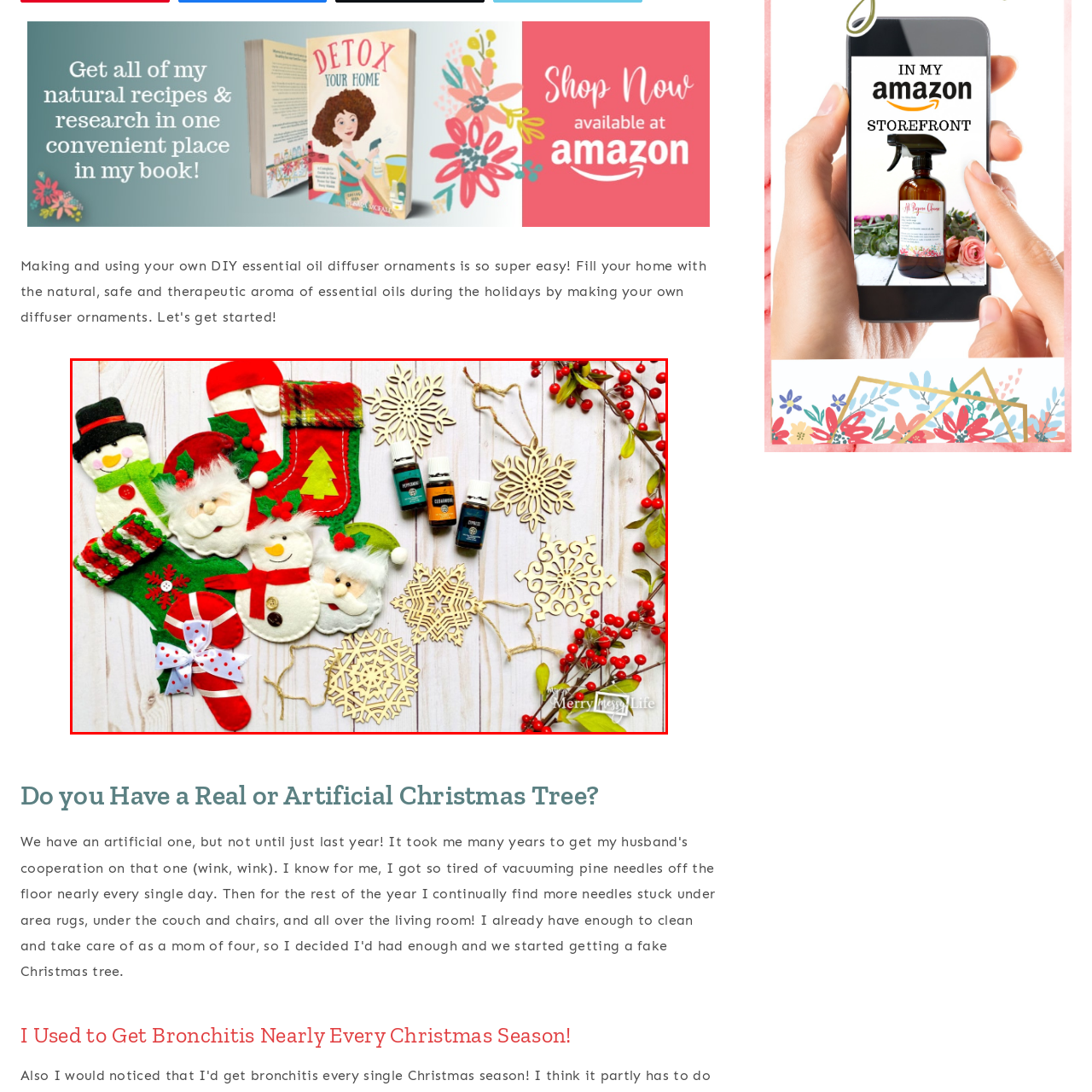Generate an in-depth caption for the image enclosed by the red boundary.

The image displays a festive arrangement of handmade holiday decorations, featuring cheerful felt ornaments designed as Santa Claus, snowmen, and Christmas stockings. Nestled among these ornaments are wooden snowflake cutouts, enhancing the seasonal theme. Additionally, several small bottles of essential oils—labeled with the names such as "Pine," "Cedarwood," and "Peppermint"—are strategically placed to evoke a sense of aromatic festivity. The backdrop is a light wooden surface, contributing to a warm and inviting atmosphere. Touches of red from the berries and the decorative bow add vibrant pops of color, completing this charming holiday scene that emphasizes the joy of DIY crafts for the Christmas season.